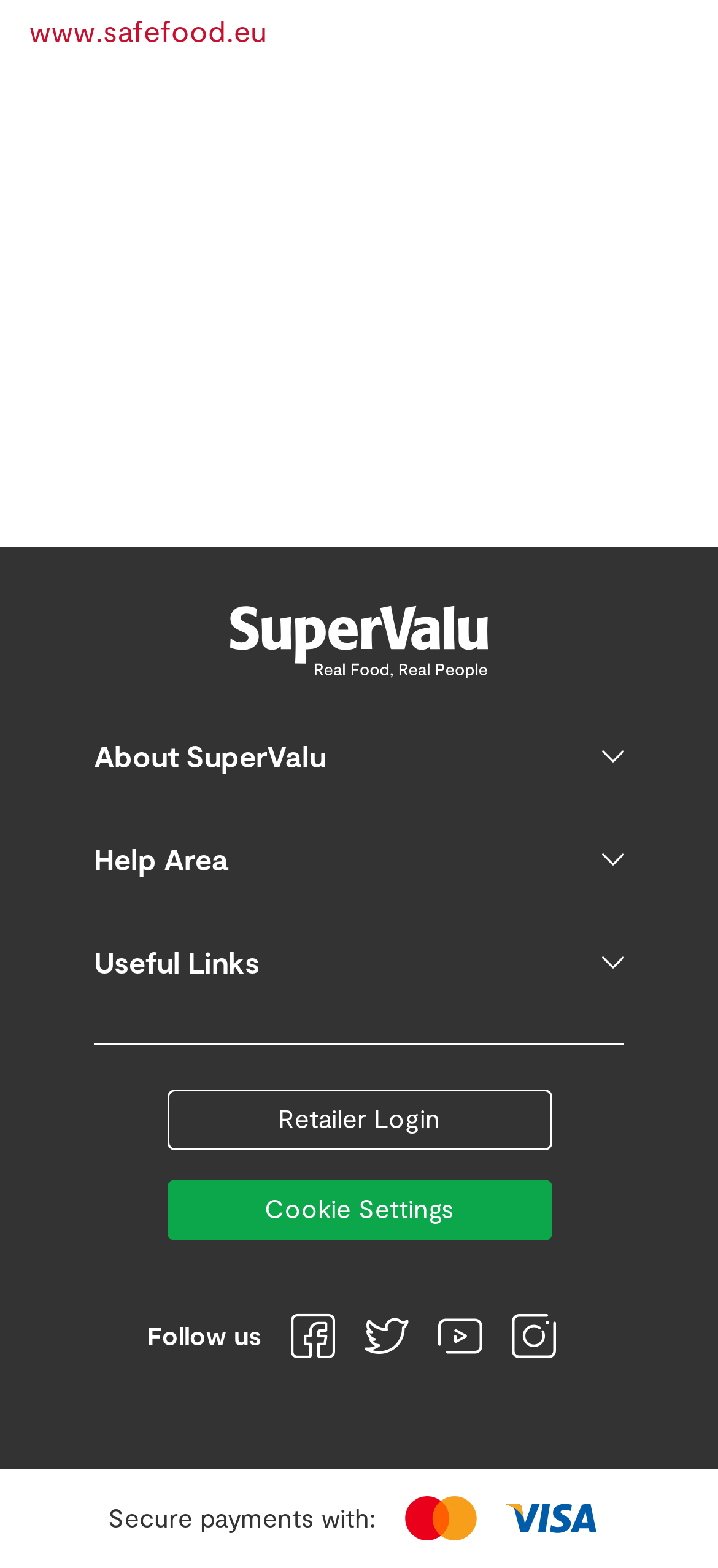Given the element description, predict the bounding box coordinates in the format (top-left x, top-left y, bottom-right x, bottom-right y), using floating point numbers between 0 and 1: Contact us

[0.131, 0.614, 0.315, 0.634]